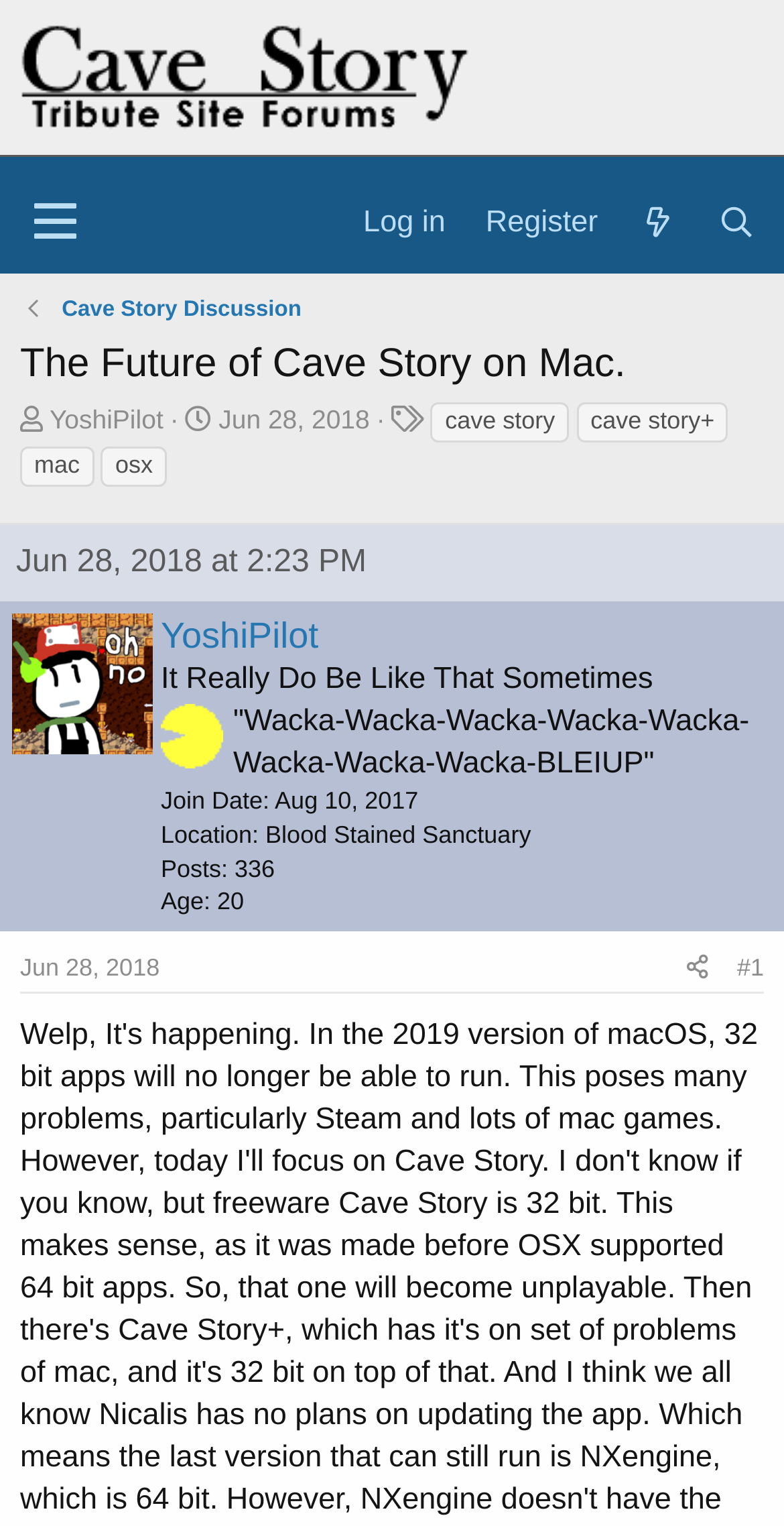Identify the bounding box coordinates of the clickable region to carry out the given instruction: "View the thread starter's profile".

[0.063, 0.265, 0.208, 0.285]